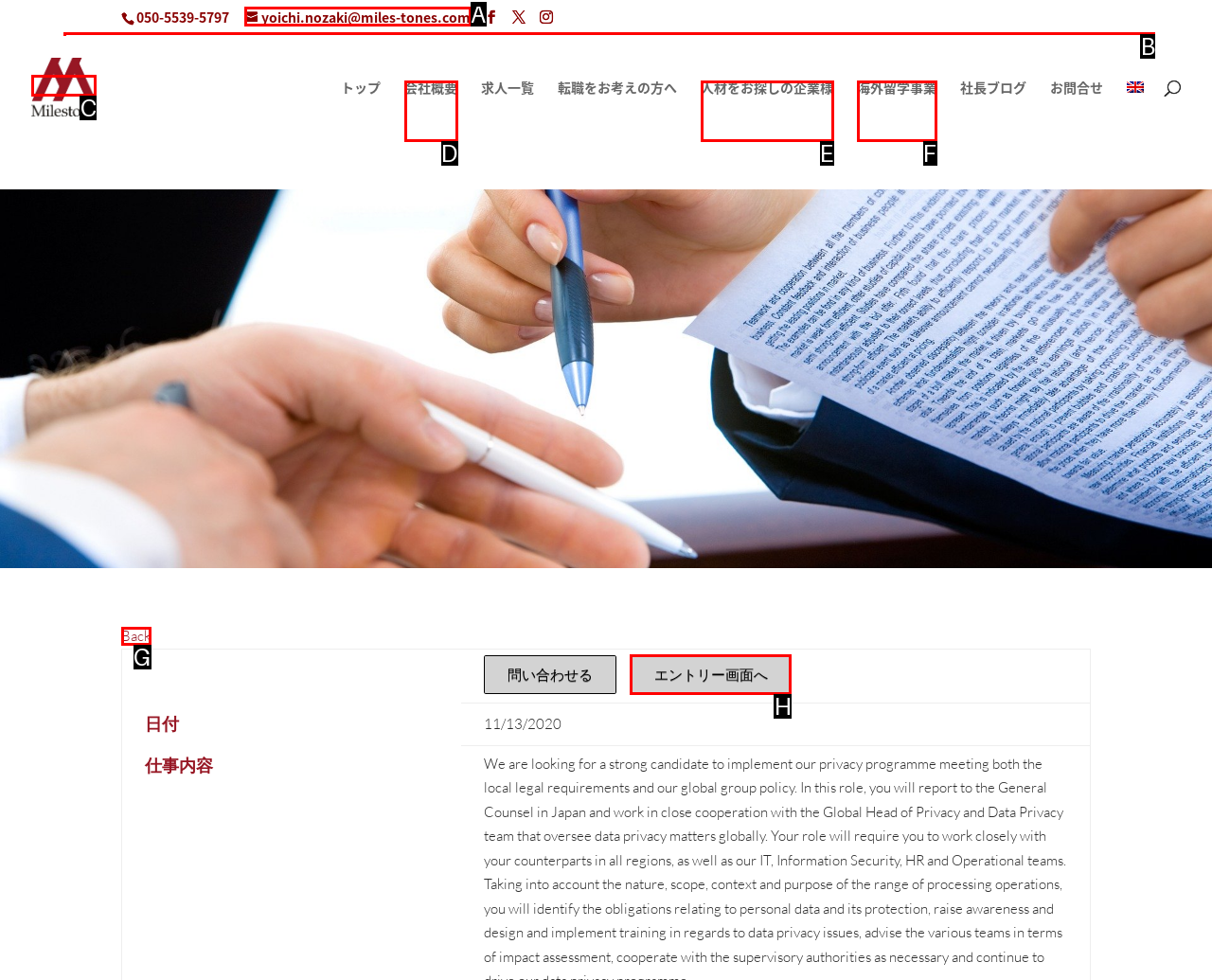Indicate which red-bounded element should be clicked to perform the task: Search for something Answer with the letter of the correct option.

B